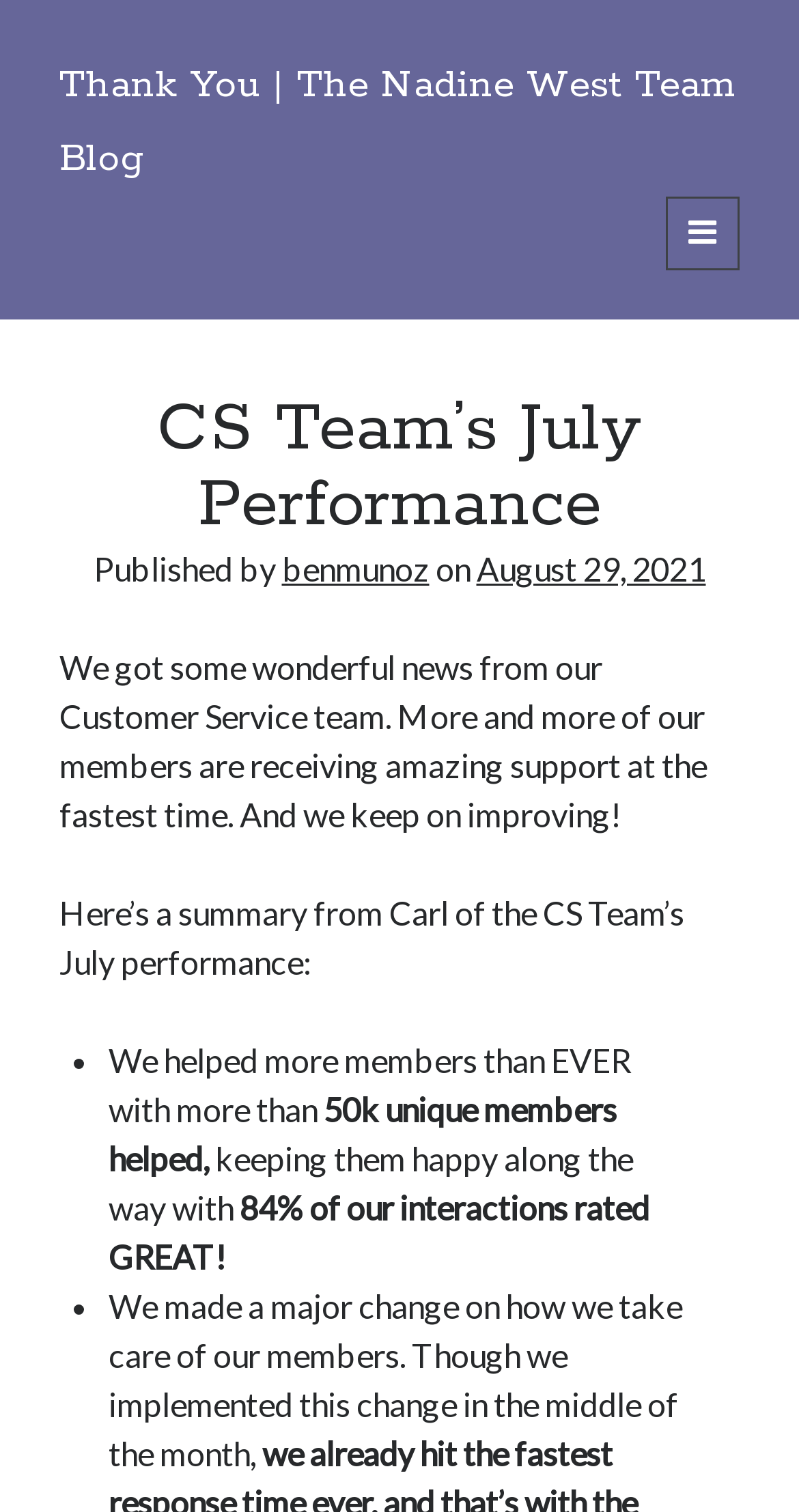Provide the bounding box coordinates of the HTML element described as: "October Celebrations". The bounding box coordinates should be four float numbers between 0 and 1, i.e., [left, top, right, bottom].

[0.077, 0.853, 0.374, 0.873]